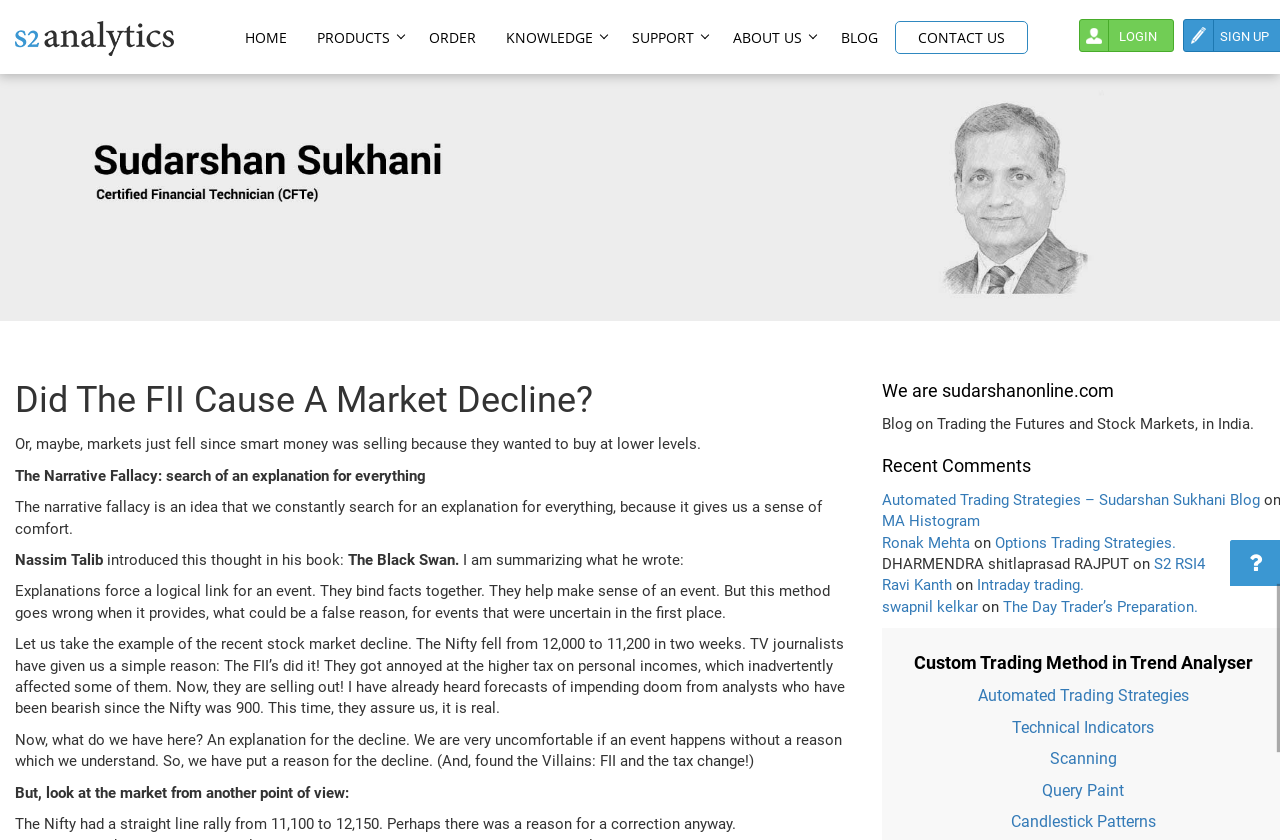Show the bounding box coordinates for the HTML element described as: "The Day Trader’s Preparation.".

[0.783, 0.712, 0.936, 0.733]